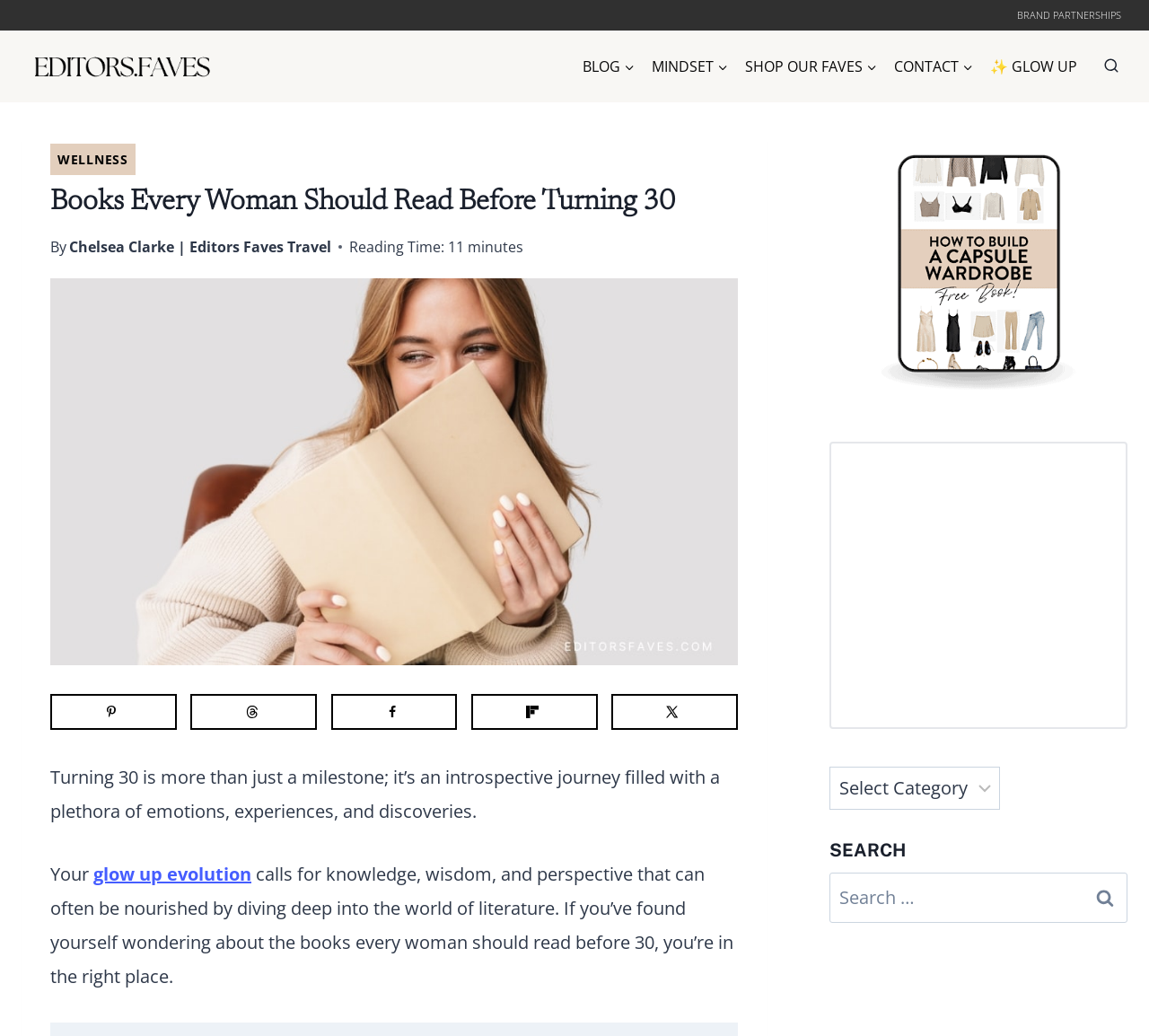Identify the bounding box coordinates of the section that should be clicked to achieve the task described: "Click on the '✨ GLOW UP' link".

[0.855, 0.043, 0.945, 0.086]